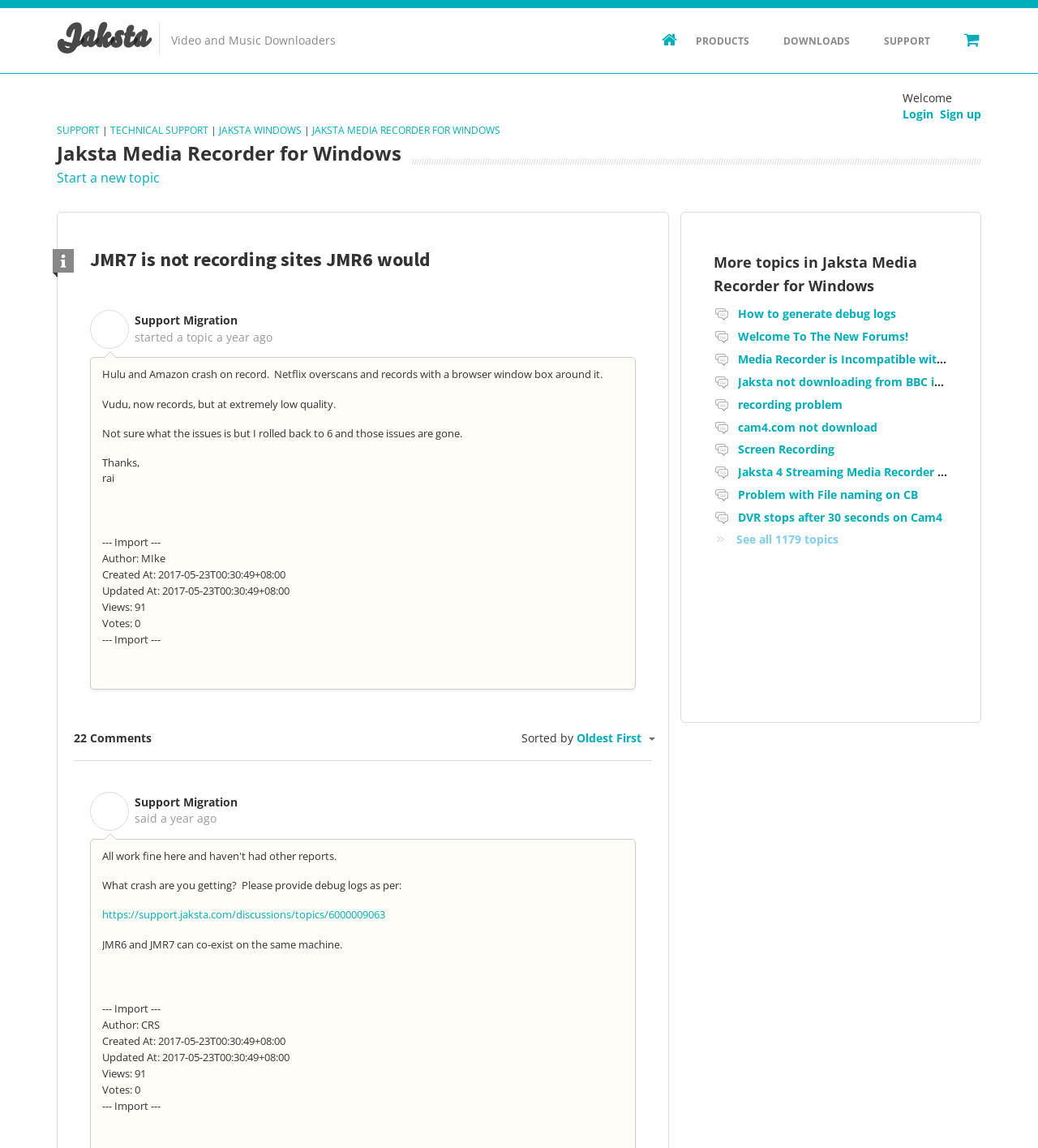Please find and report the bounding box coordinates of the element to click in order to perform the following action: "Read the topic 'JMR7 is not recording sites JMR6 would'". The coordinates should be expressed as four float numbers between 0 and 1, in the format [left, top, right, bottom].

[0.087, 0.213, 0.613, 0.238]